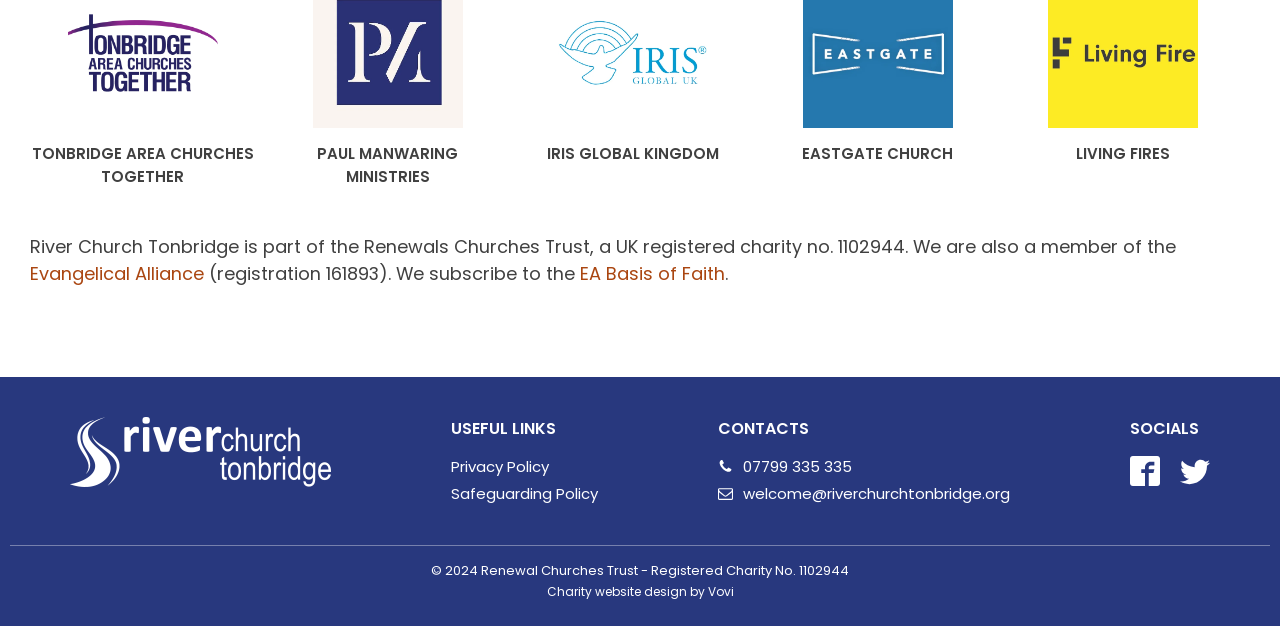Provide the bounding box coordinates for the UI element that is described by this text: "welcome@riverchurchtonbridge.org". The coordinates should be in the form of four float numbers between 0 and 1: [left, top, right, bottom].

[0.58, 0.772, 0.789, 0.816]